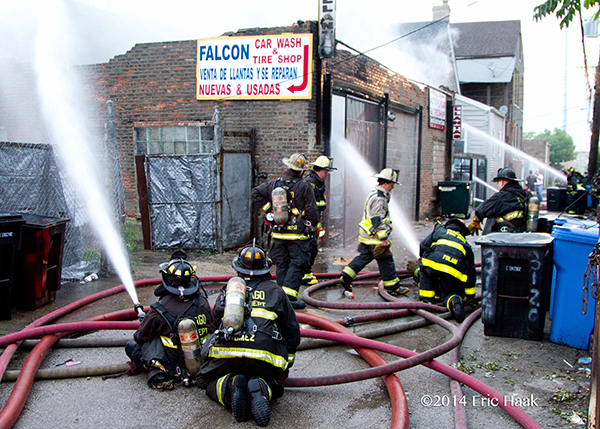Describe the image with as much detail as possible.

In this dramatic scene, Chicago firefighters are actively battling a fire at a commercial area, characterized by the presence of hoses and intense smoke. The firefighters, dressed in full protective gear, are positioned around the site, strategizing their efforts to control the flames. Central to the image is a large, prominent sign for "Falcon Car Wash" and "Tire Shop," which highlights the urban setting of the emergency. Several firefighters can be seen coordinating their hose lines, which are critical for delivering water to suppress the fire. The darkened alleyway, cluttered with trash bins and debris, adds to the urgency of the situation, illustrating the challenges faced in urban firefighting. The scene captures the bravery and teamwork of the fire department in high-pressure circumstances.